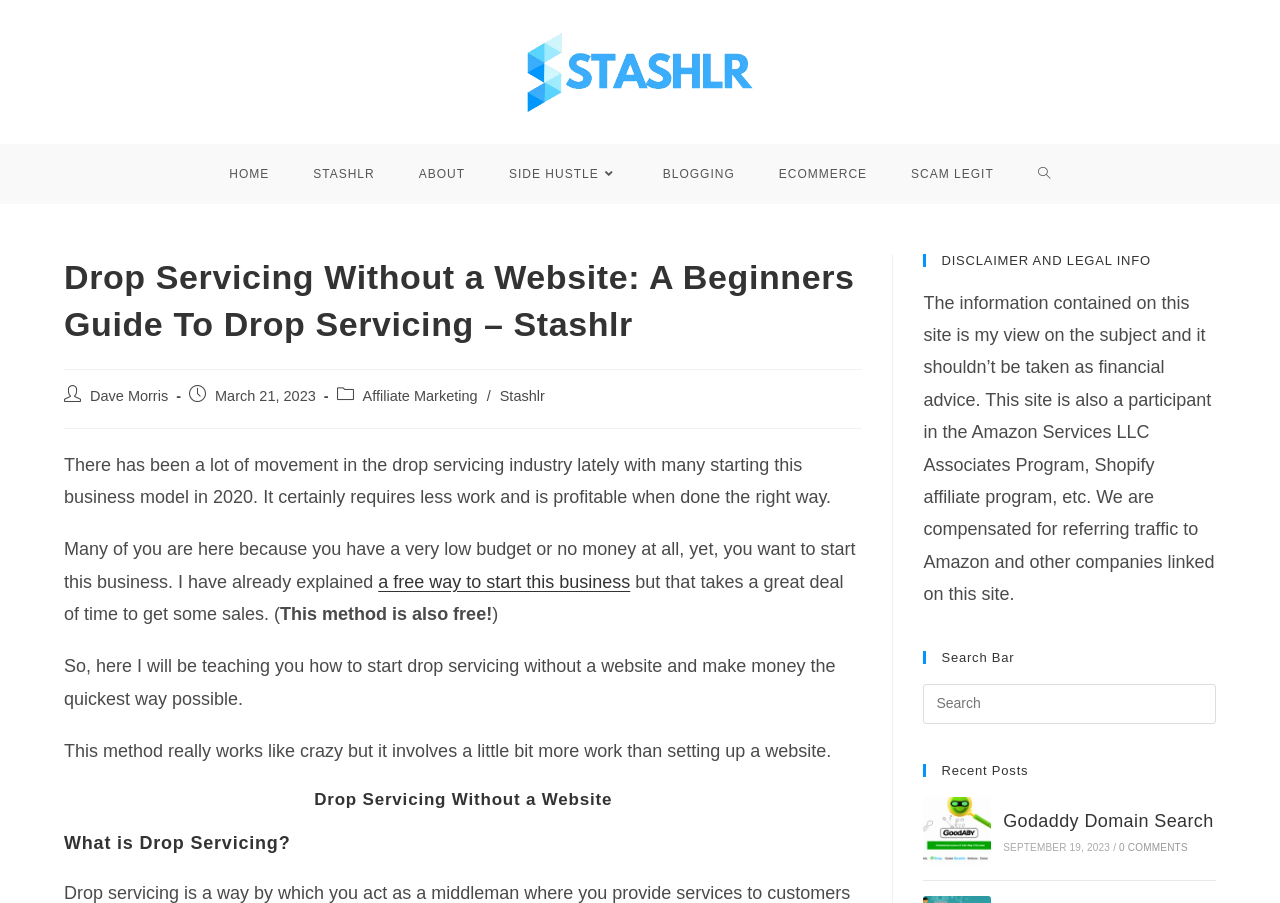Answer the question below in one word or phrase:
What is the topic of the disclaimer section?

Legal info